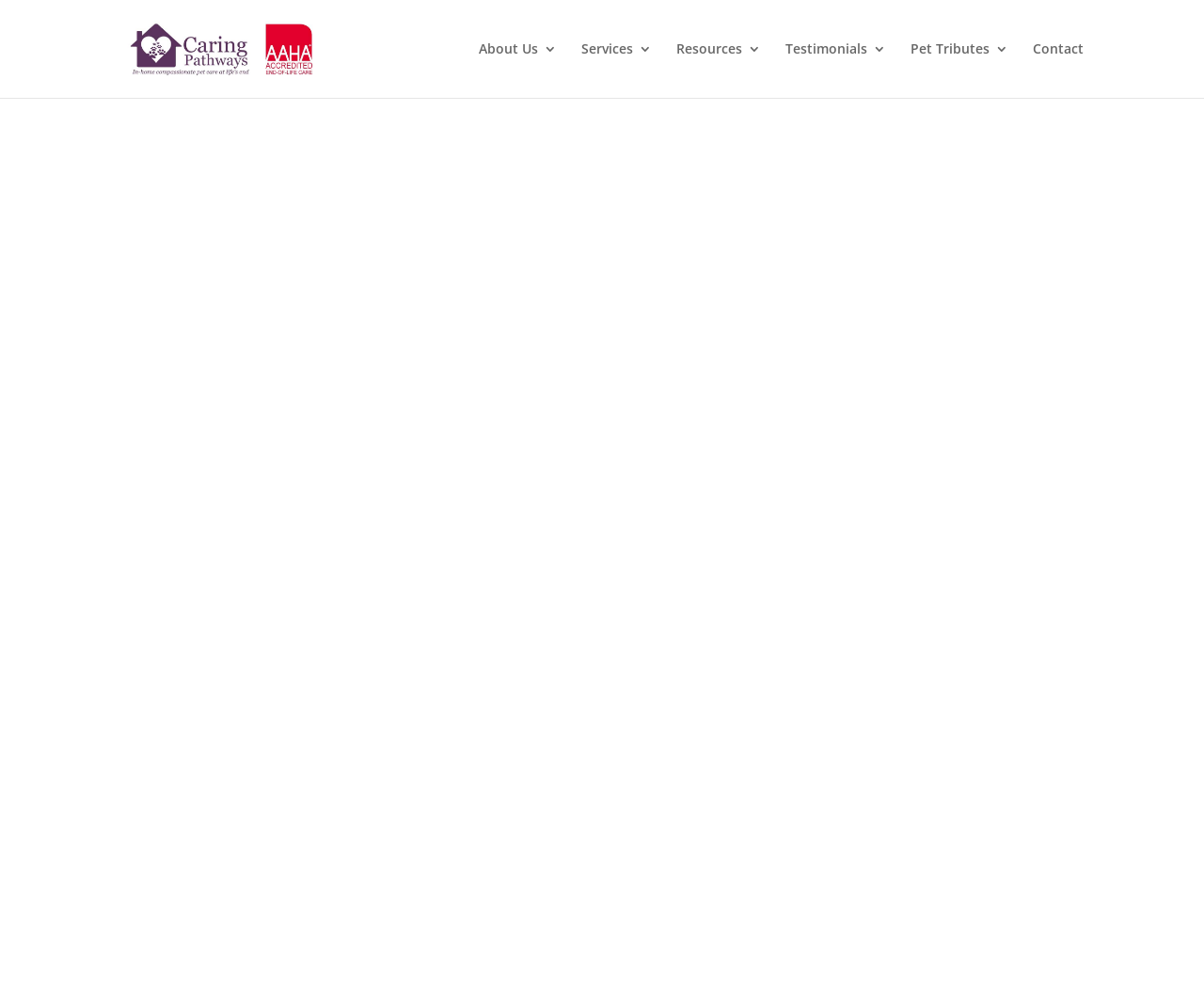Find and indicate the bounding box coordinates of the region you should select to follow the given instruction: "Go to the previous tribute".

[0.444, 0.953, 0.483, 0.975]